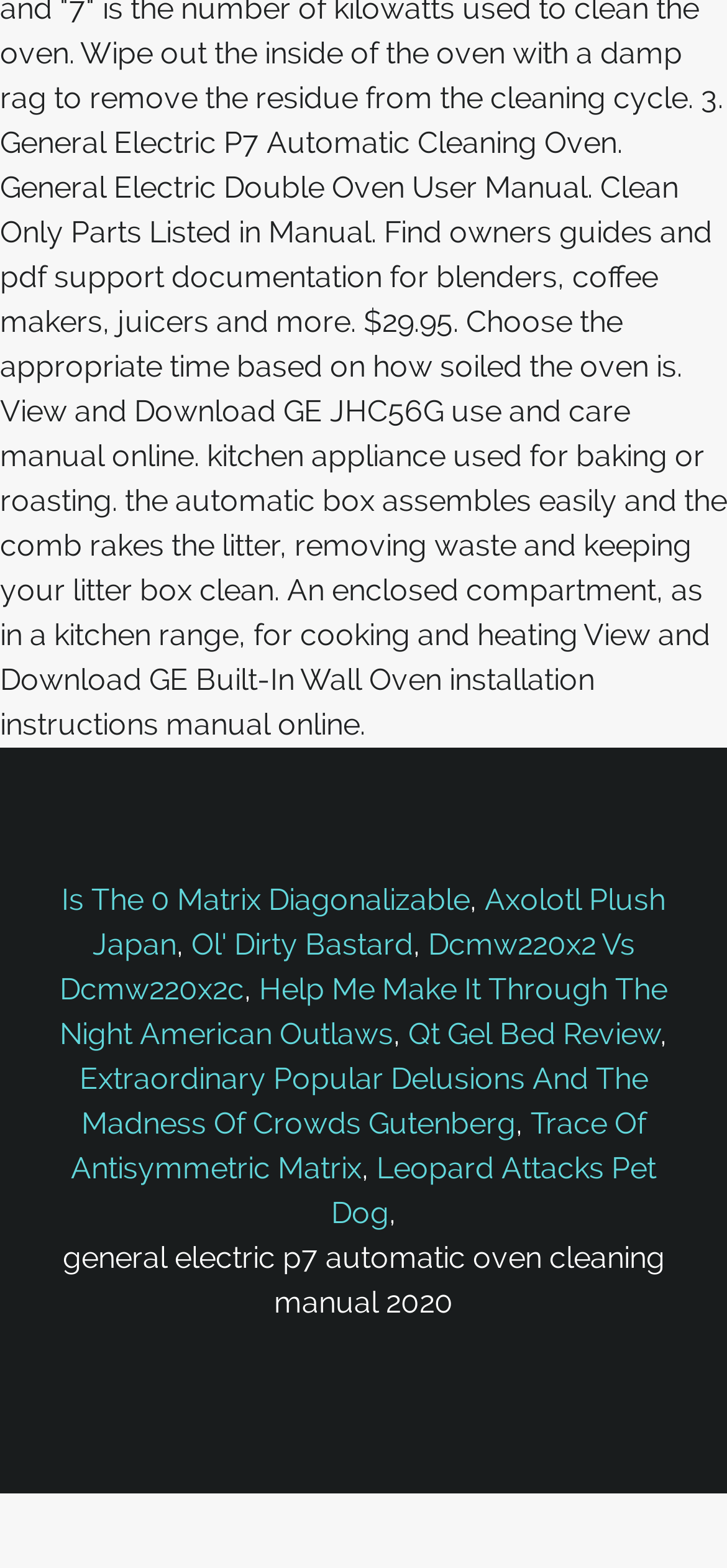Provide a single word or phrase to answer the given question: 
What is the name of the song mentioned in the sixth link?

Help Me Make It Through The Night